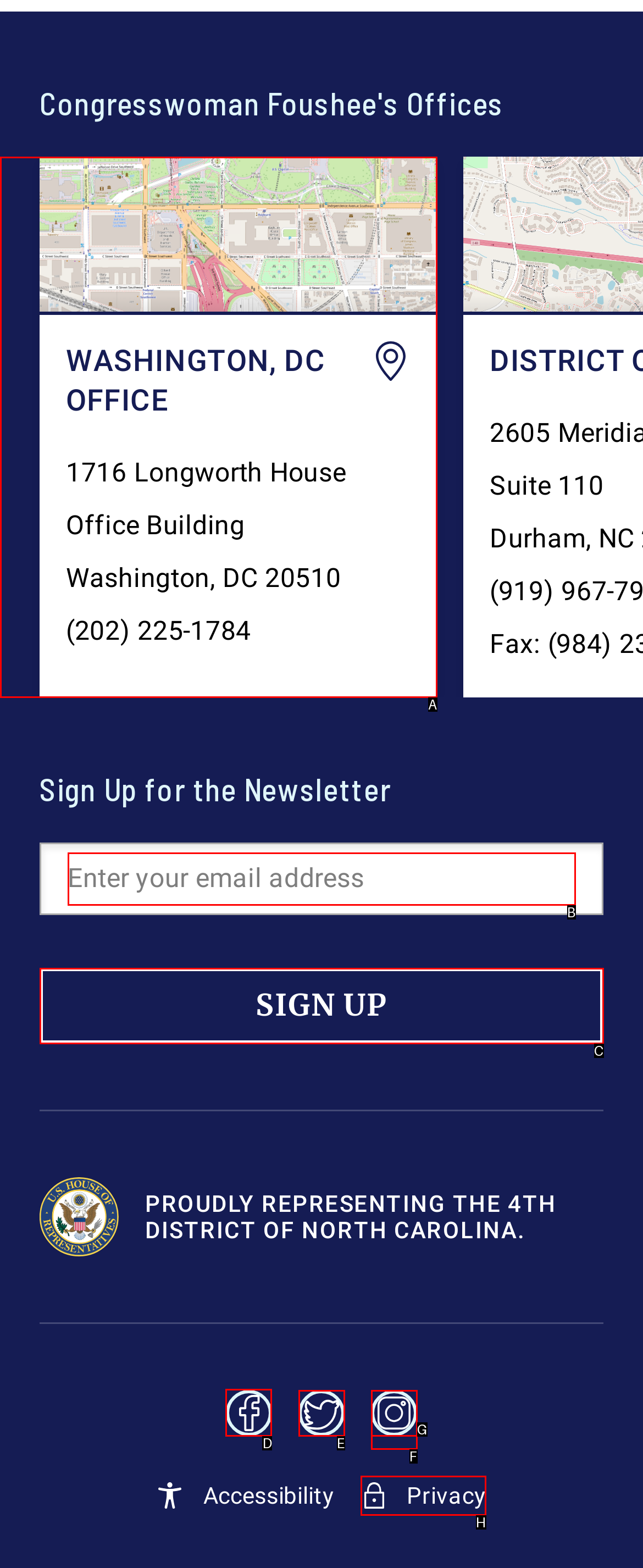Determine which HTML element to click to execute the following task: Follow on Facebook Answer with the letter of the selected option.

D